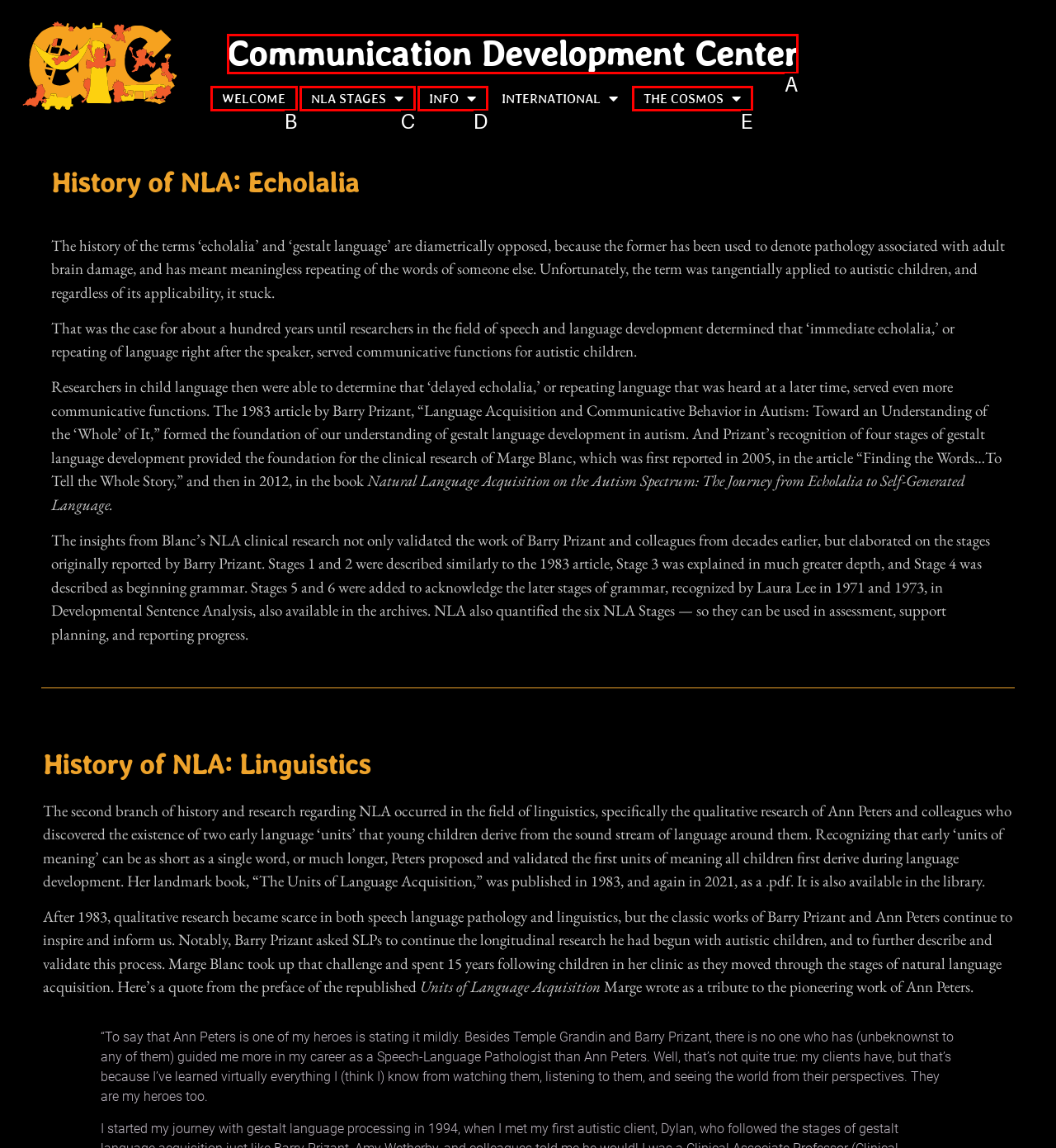Based on the description: NLA STAGES
Select the letter of the corresponding UI element from the choices provided.

C